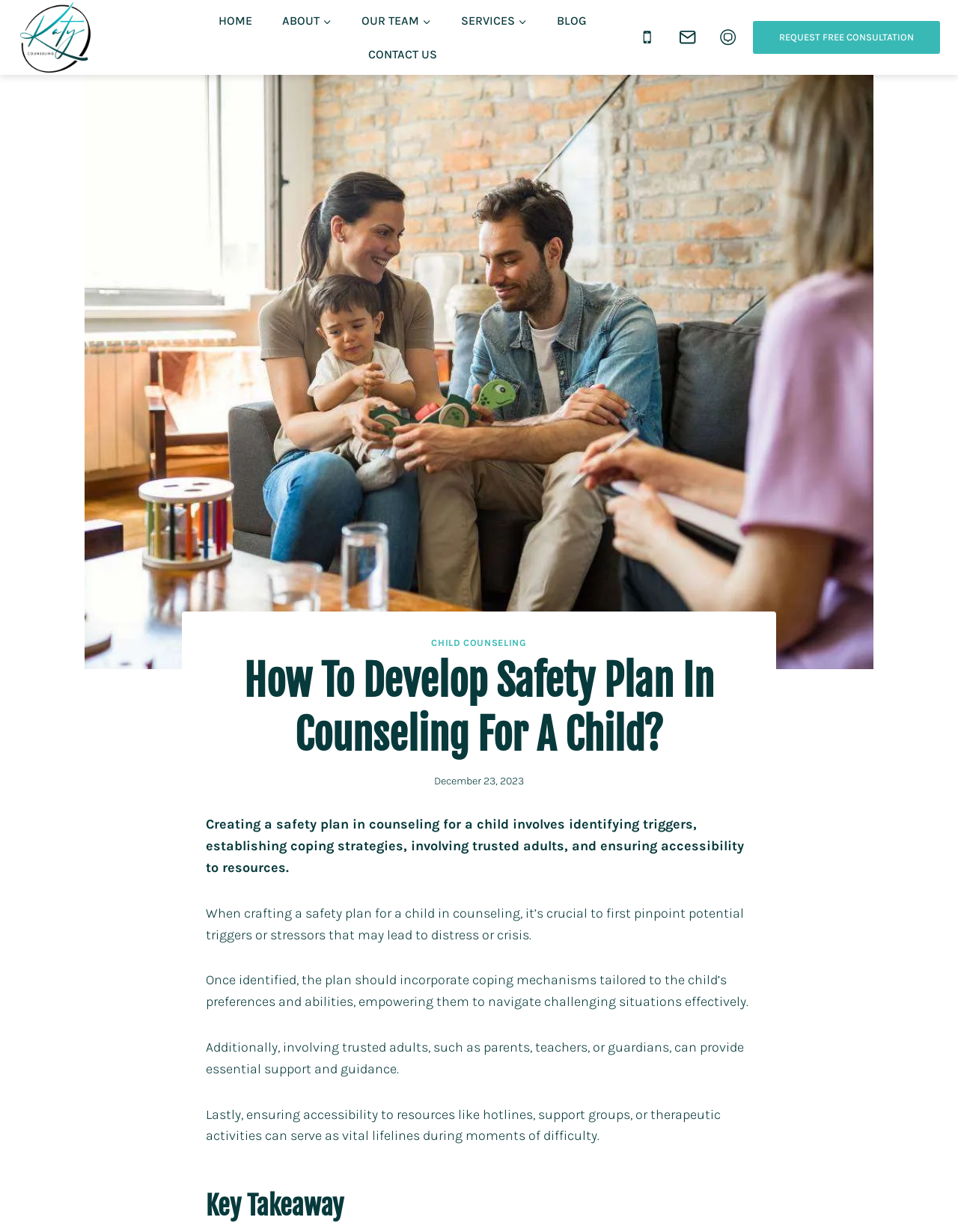Answer the following in one word or a short phrase: 
What is the name of the counseling service?

Katy Counseling